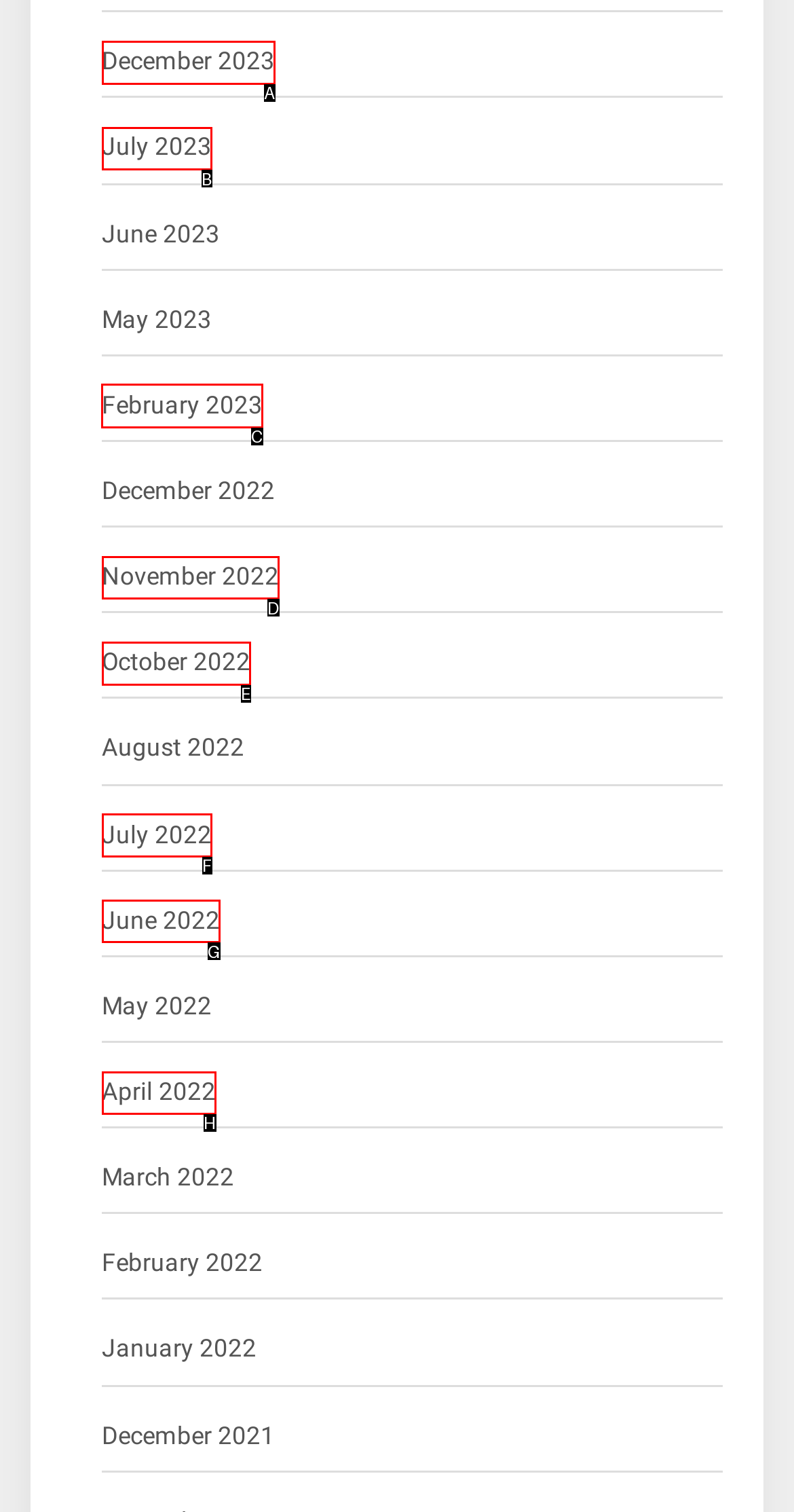Select the HTML element that needs to be clicked to perform the task: check February 2023. Reply with the letter of the chosen option.

C